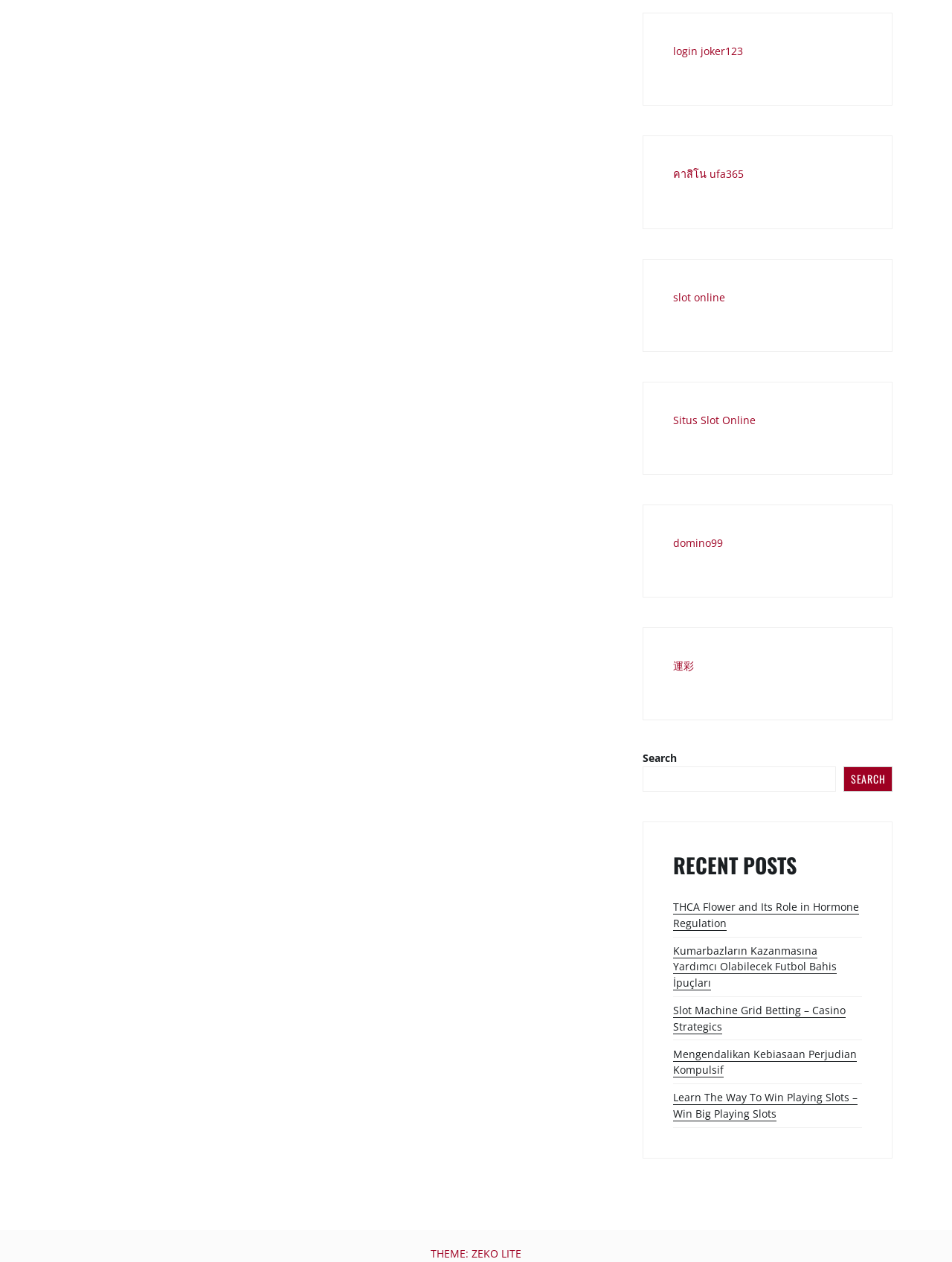Kindly determine the bounding box coordinates of the area that needs to be clicked to fulfill this instruction: "Go to Home".

None